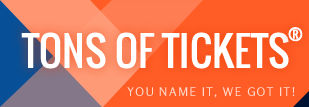What is the tone of the typography in the banner?
Look at the image and answer the question with a single word or phrase.

Bold